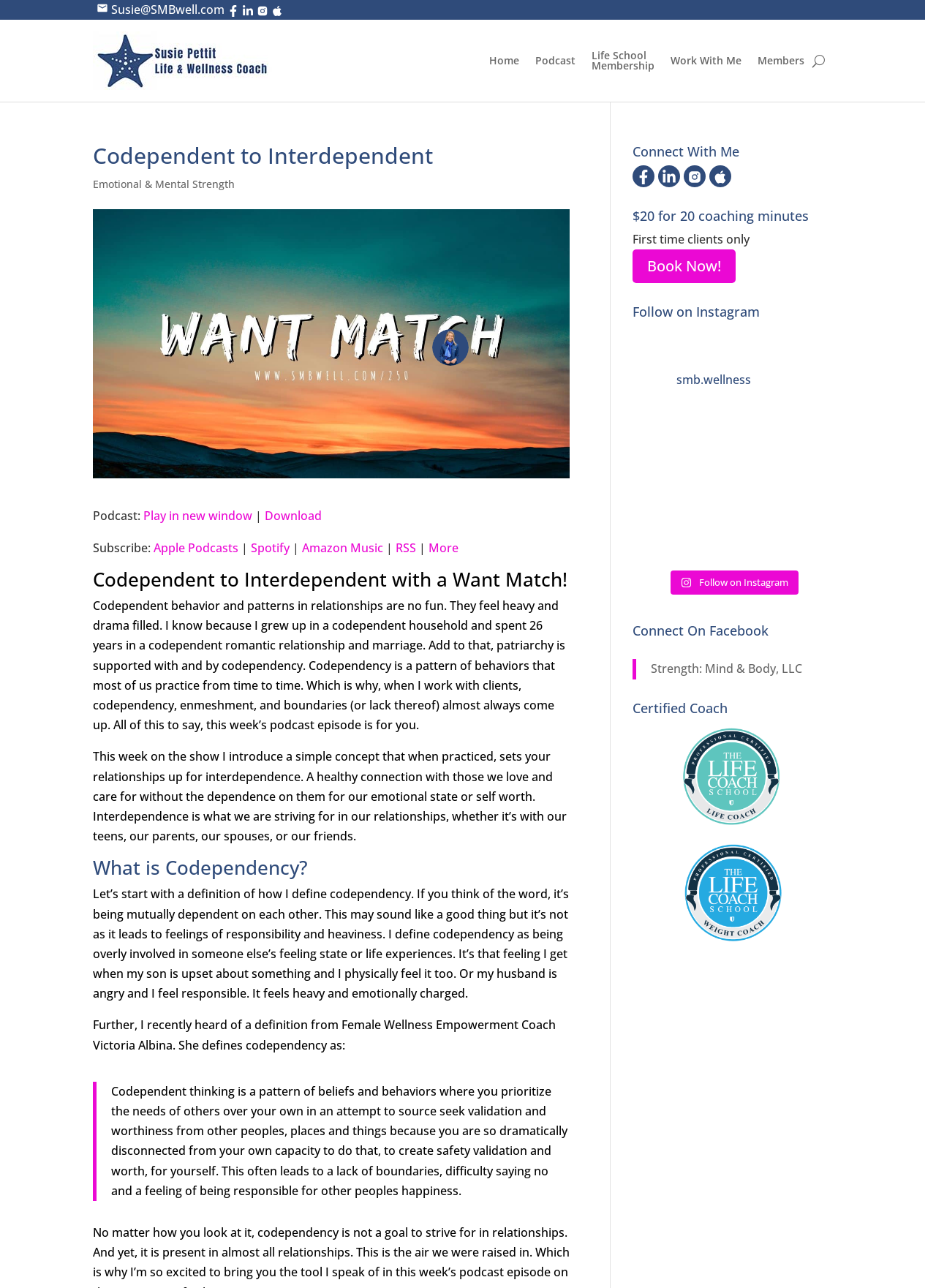Please find the bounding box coordinates of the element that must be clicked to perform the given instruction: "Listen to the latest podcast episode". The coordinates should be four float numbers from 0 to 1, i.e., [left, top, right, bottom].

[0.153, 0.394, 0.269, 0.406]